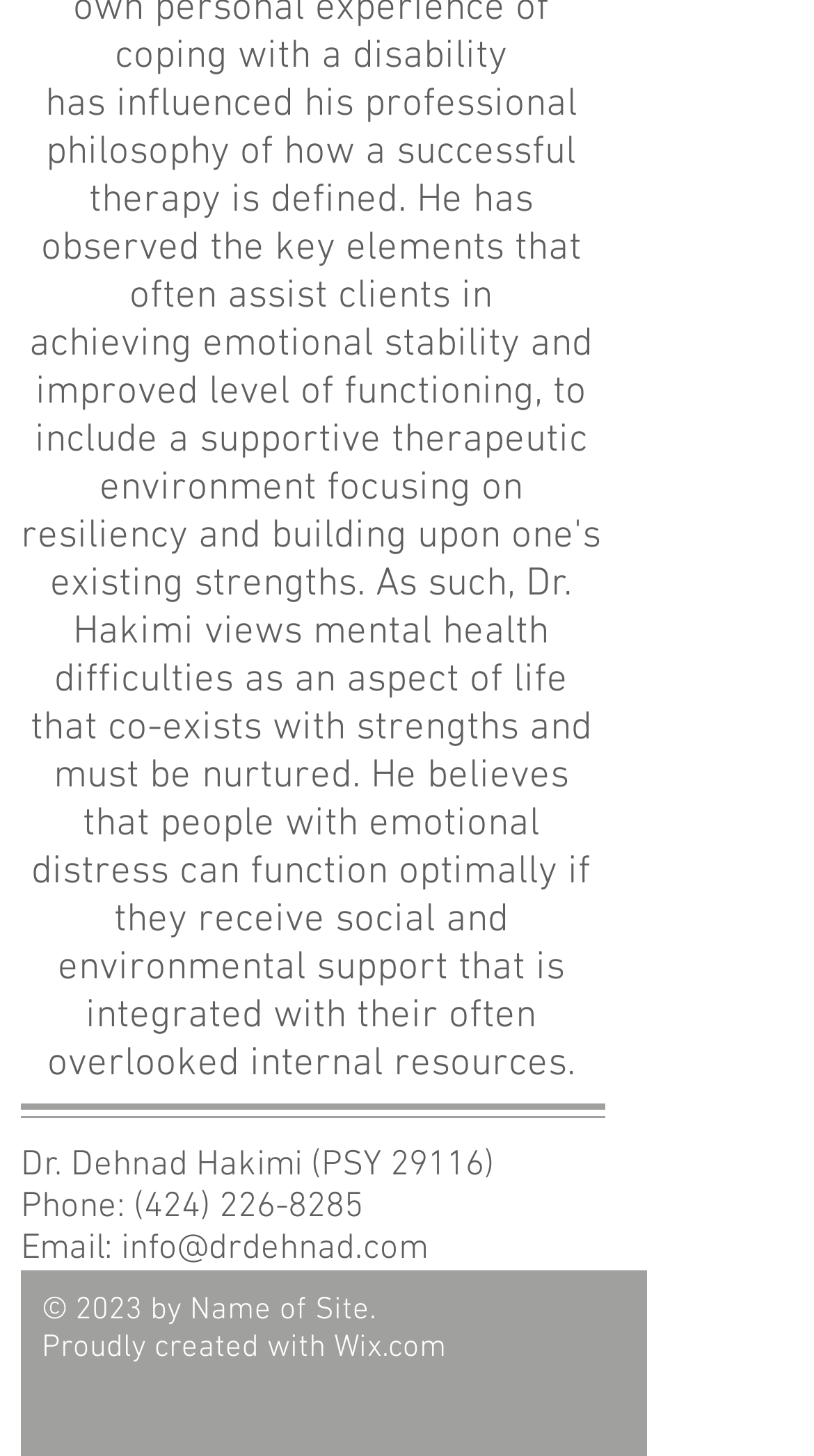Who created the website?
From the image, provide a succinct answer in one word or a short phrase.

Wix.com